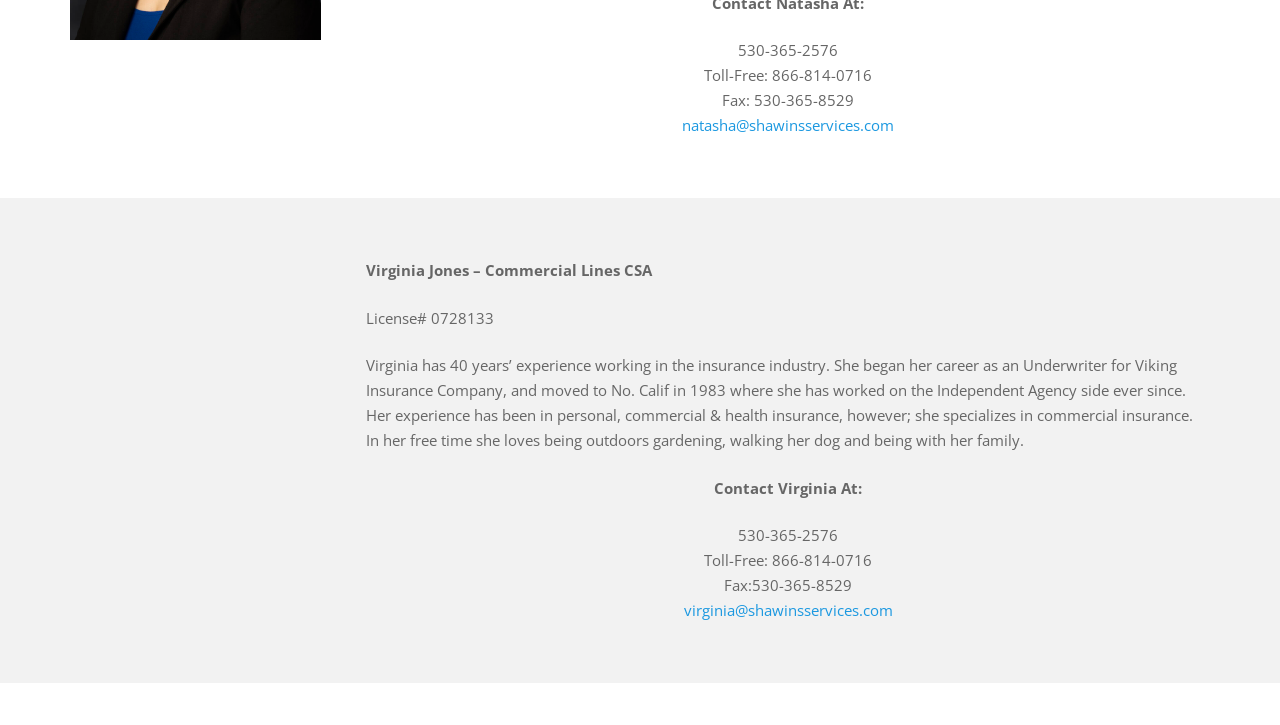What is Virginia's contact fax number?
Use the screenshot to answer the question with a single word or phrase.

530-365-8529